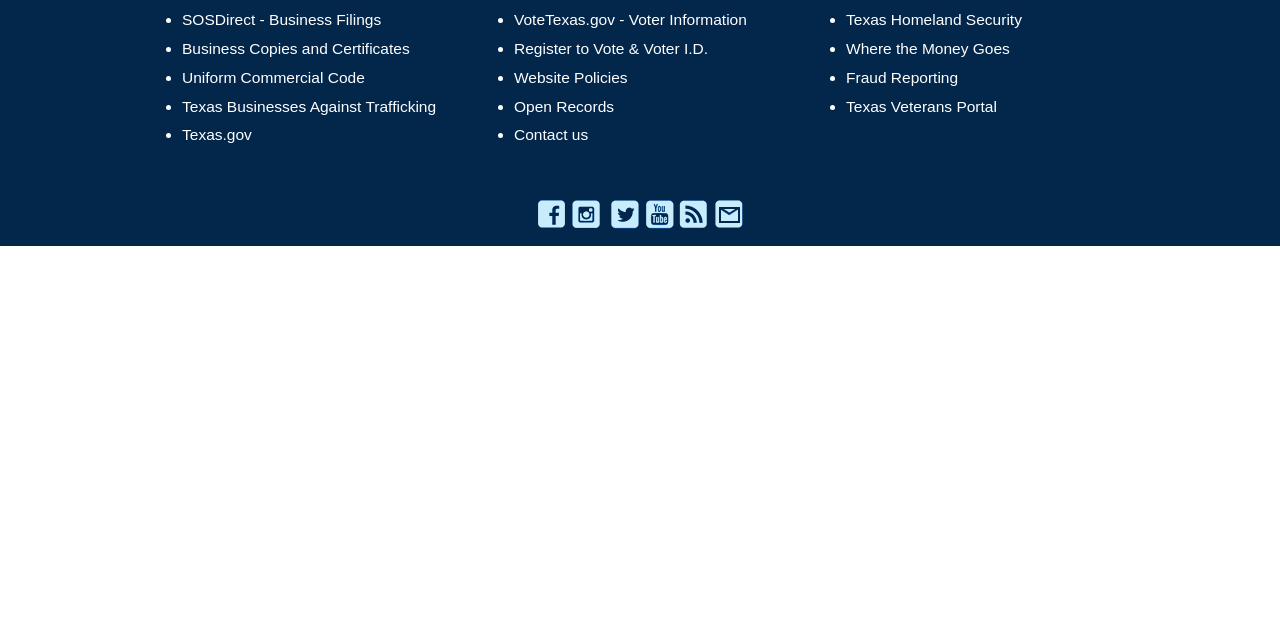Provide the bounding box coordinates of the HTML element described by the text: "Uniform Commercial Code".

[0.142, 0.108, 0.285, 0.134]